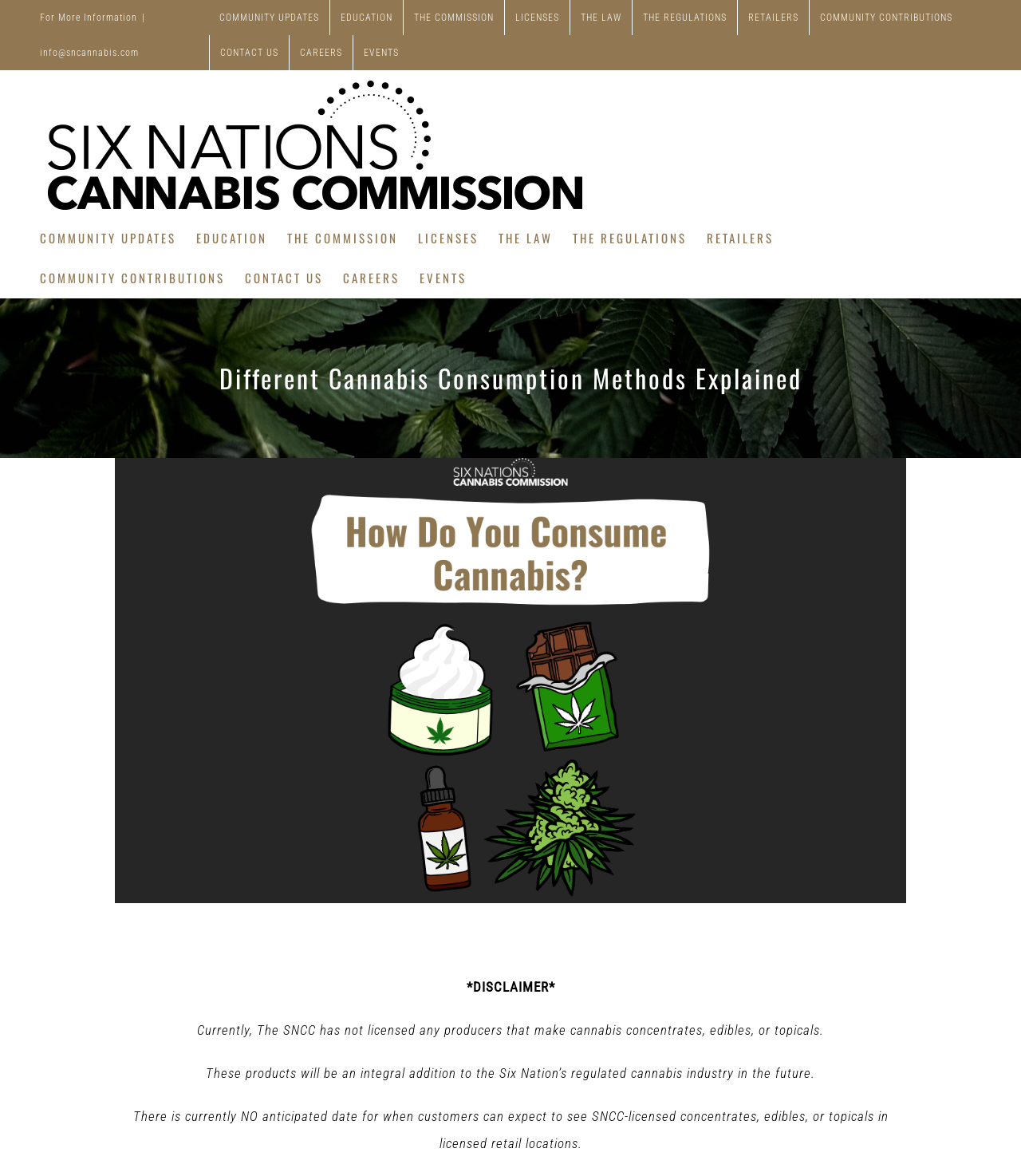What is the text above the 'info@sncannabis.com' link?
Look at the image and provide a short answer using one word or a phrase.

For More Information